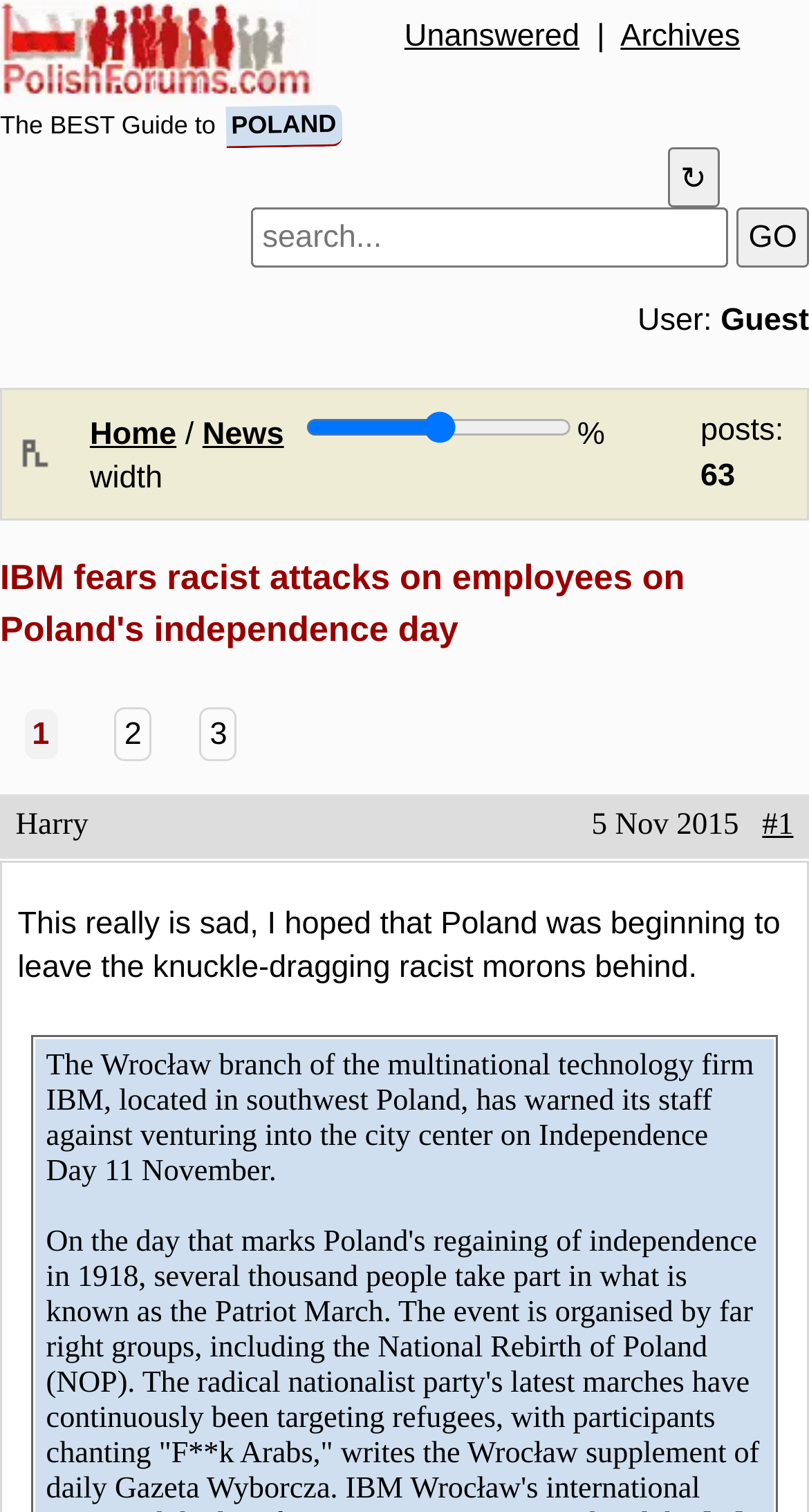How many posts are mentioned?
Provide a short answer using one word or a brief phrase based on the image.

63